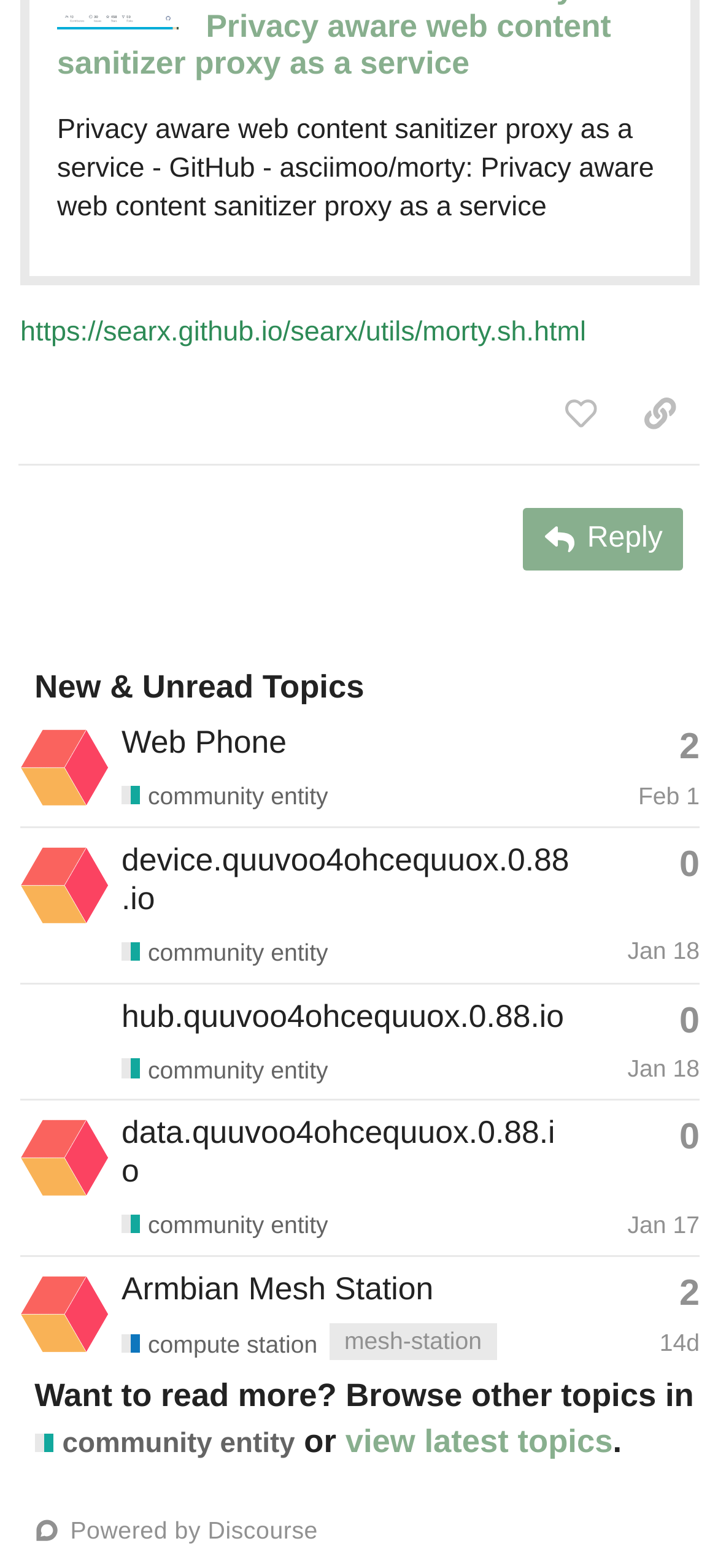Kindly determine the bounding box coordinates for the clickable area to achieve the given instruction: "Browse the 'community entity' link".

[0.169, 0.499, 0.457, 0.517]